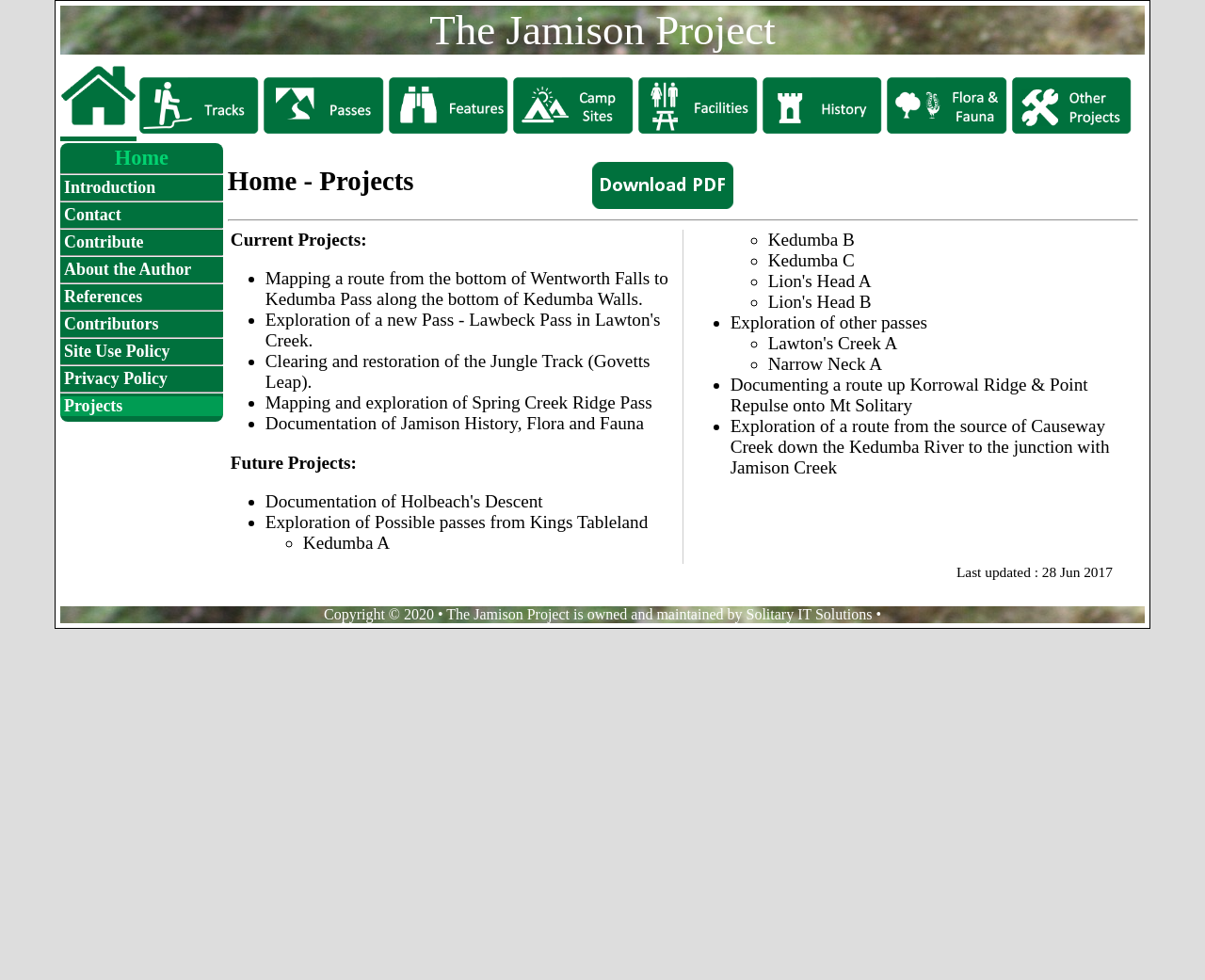Determine the bounding box coordinates of the region I should click to achieve the following instruction: "Visit the IBT Consulting website". Ensure the bounding box coordinates are four float numbers between 0 and 1, i.e., [left, top, right, bottom].

None